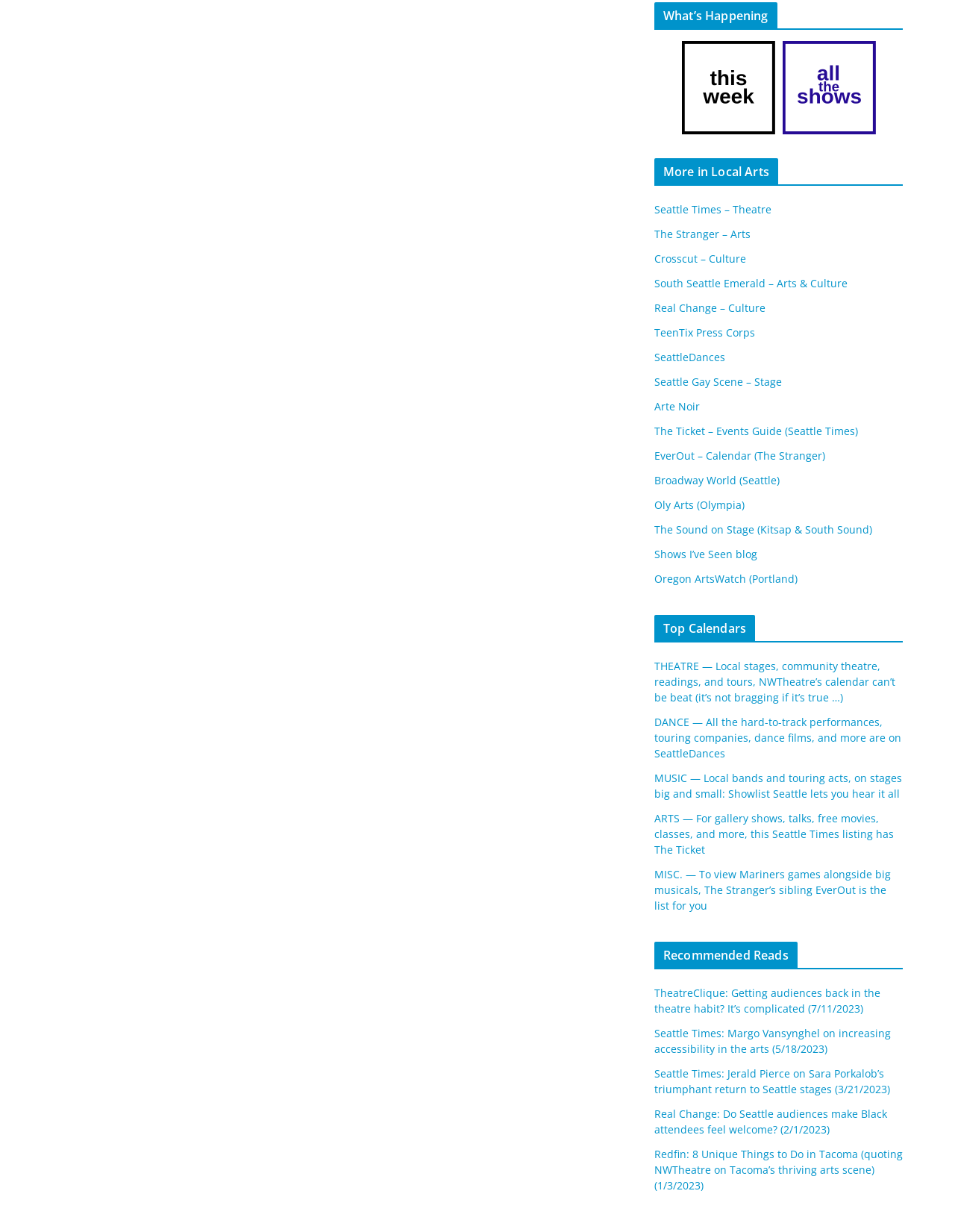Please provide a comprehensive answer to the question based on the screenshot: What is the name of the blog mentioned in the 'Recommended Reads' section?

In the 'Recommended Reads' section, there is a link to a blog called 'Shows I’ve Seen', which is likely a blog about theatre and performance reviews.